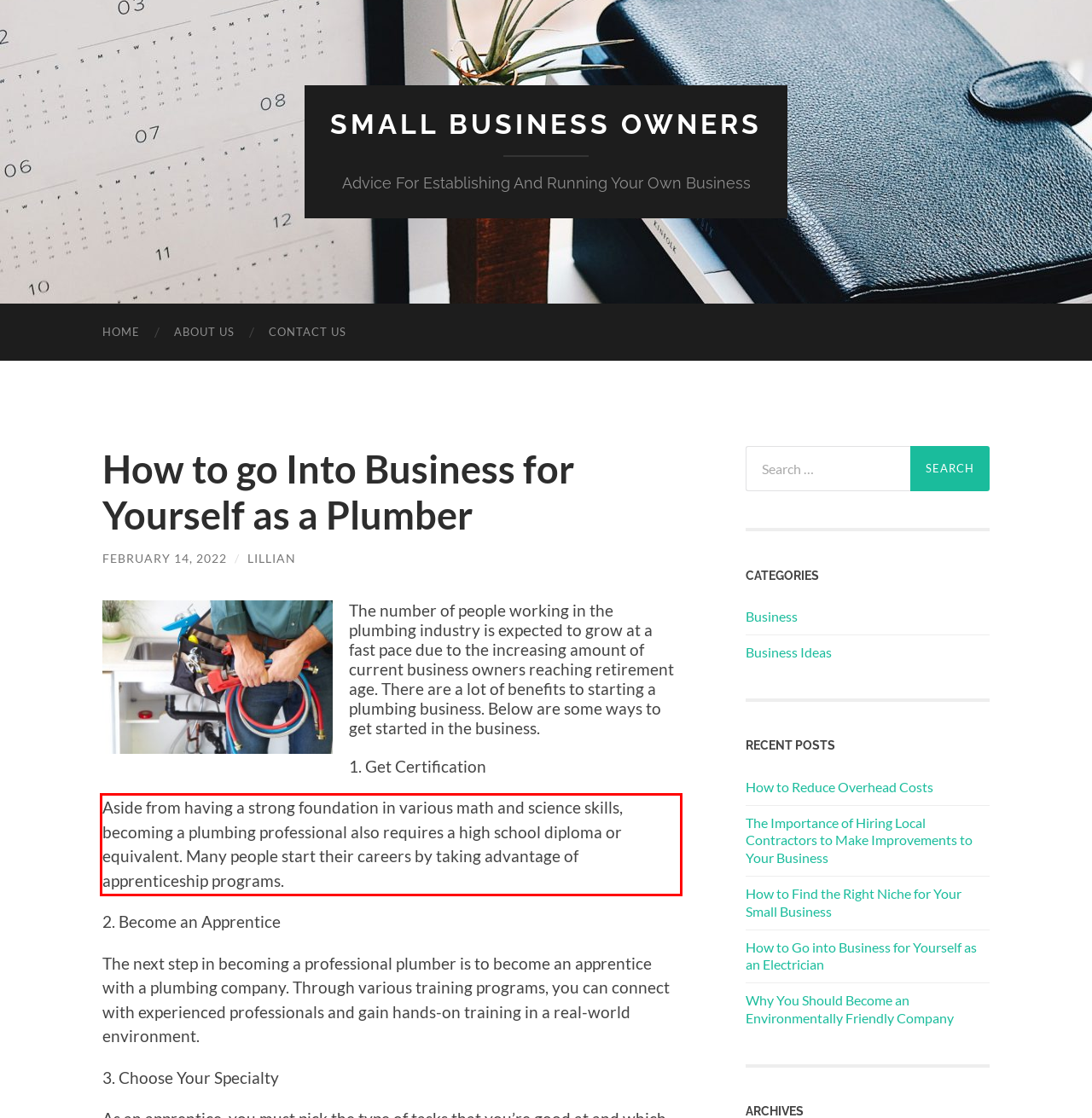Analyze the screenshot of the webpage and extract the text from the UI element that is inside the red bounding box.

Aside from having a strong foundation in various math and science skills, becoming a plumbing professional also requires a high school diploma or equivalent. Many people start their careers by taking advantage of apprenticeship programs.